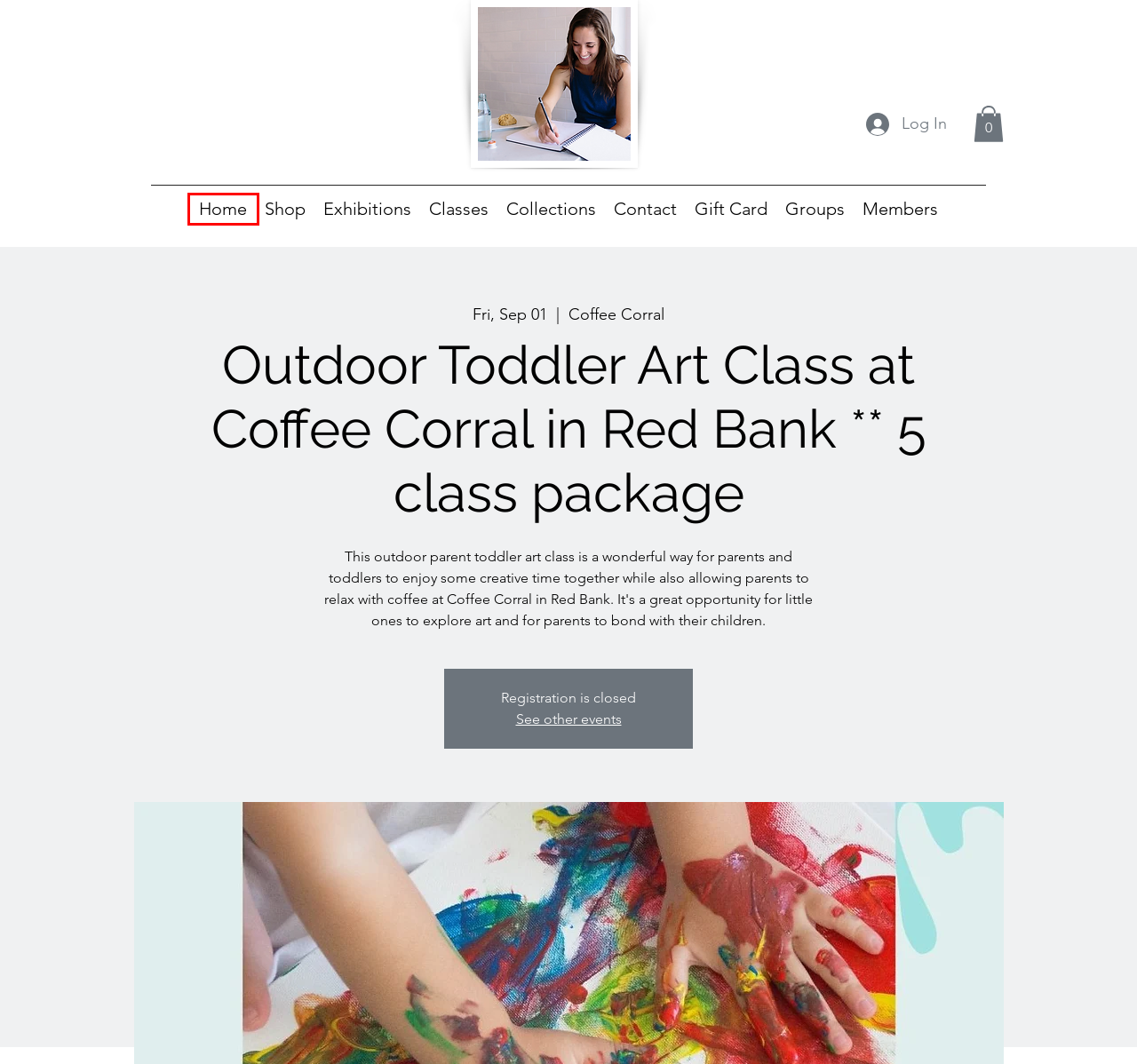You are provided with a screenshot of a webpage containing a red rectangle bounding box. Identify the webpage description that best matches the new webpage after the element in the bounding box is clicked. Here are the potential descriptions:
A. Cart Page | MAGGIE
B. Gift Card | MAGGIE
C. Members | MAGGIE
D. Shop | MAGGIE
E. Classes
F. Gallery | MAGGIE
G. Home
H. Groups | MAGGIE

G